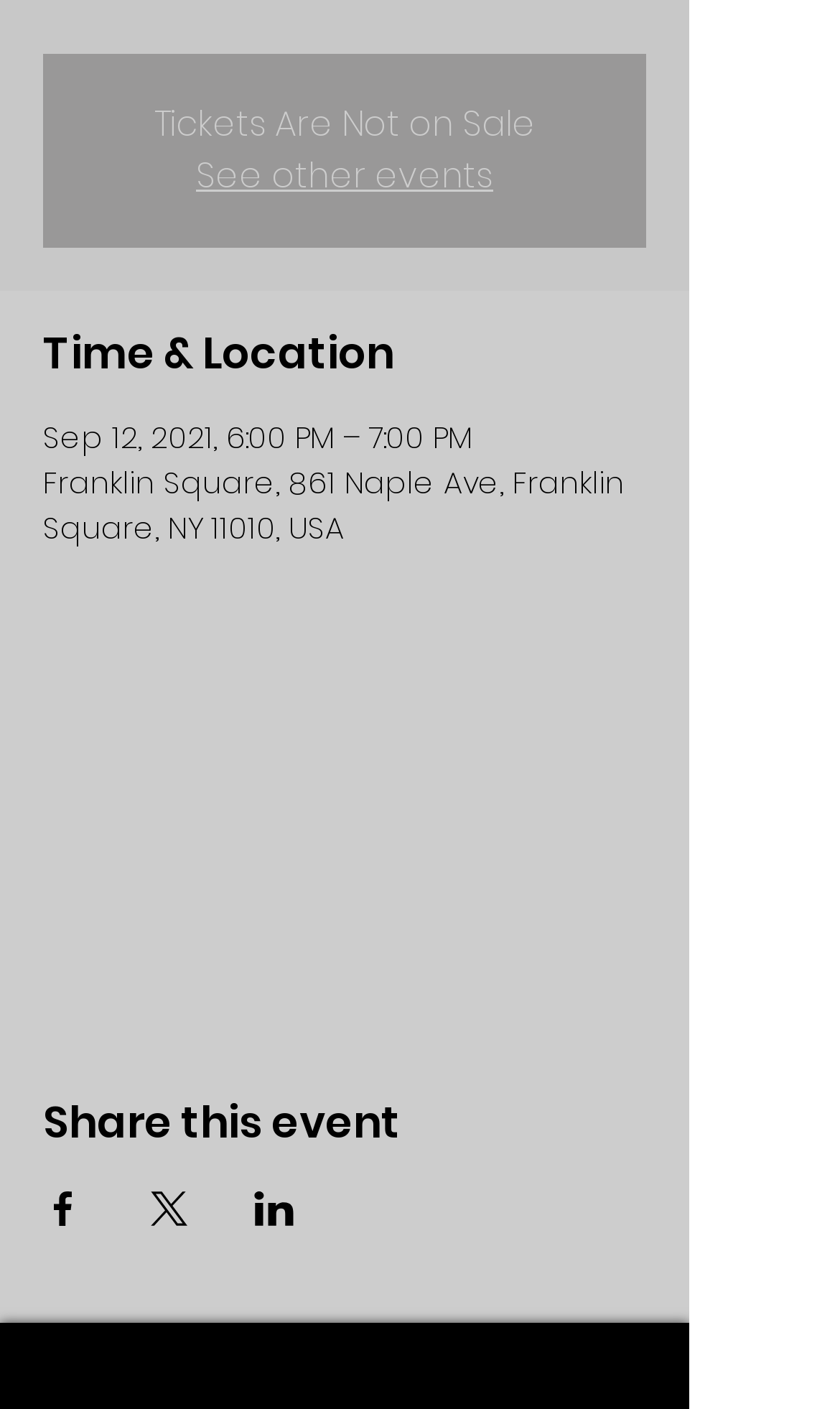Provide a single word or phrase to answer the given question: 
What is the event date?

Sep 12, 2021